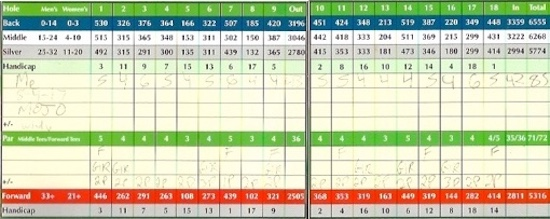Utilize the details in the image to give a detailed response to the question: What type of information is recorded on the scorecard?

The scorecard records various golf performance metrics, including individual hole scores, pars, cumulative performance, total score, strokes per hole, putts, and penalties. These metrics provide a comprehensive overview of the player's golfing ability and strategy used during the round.